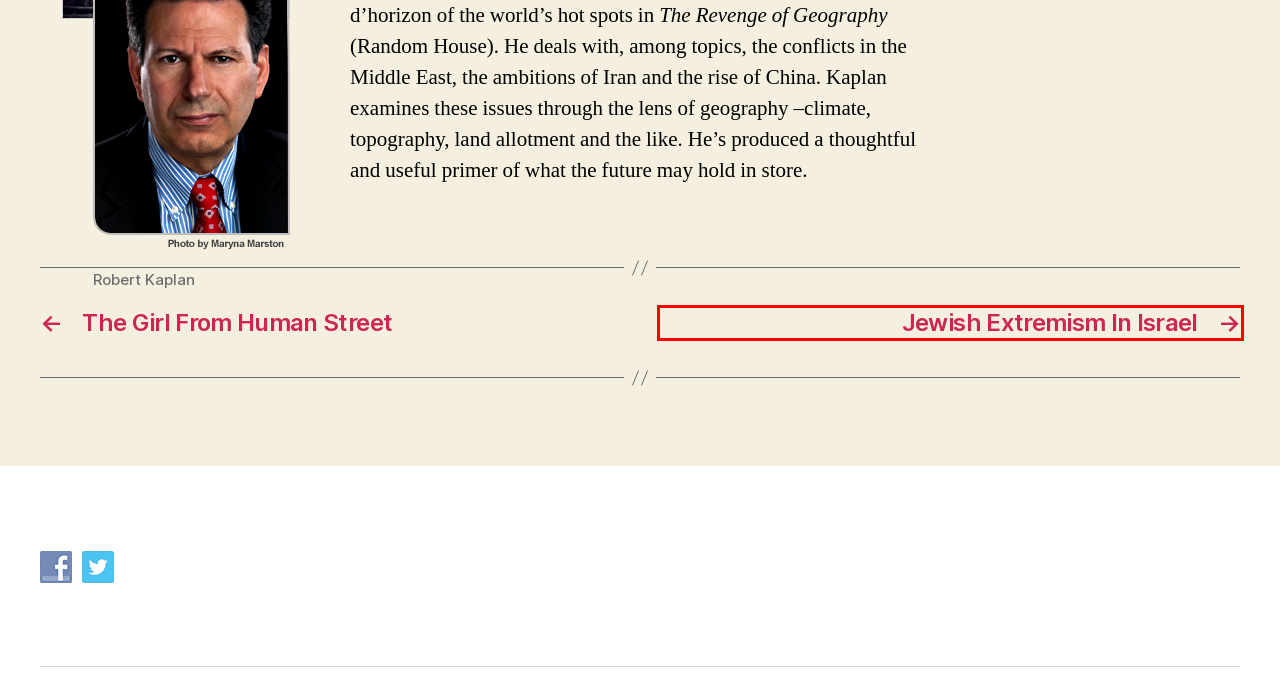A screenshot of a webpage is given with a red bounding box around a UI element. Choose the description that best matches the new webpage shown after clicking the element within the red bounding box. Here are the candidates:
A. Middle East – SHELDON KIRSHNER JOURNAL
B. The Girl From Human Street – SHELDON KIRSHNER JOURNAL
C. SHELDON KIRSHNER JOURNAL
D. Commentary – SHELDON KIRSHNER JOURNAL
E. Books – SHELDON KIRSHNER JOURNAL
F. Blog Tool, Publishing Platform, and CMS – WordPress.org
G. Jewish Extremism In Israel – SHELDON KIRSHNER JOURNAL
H. Arts – SHELDON KIRSHNER JOURNAL

G